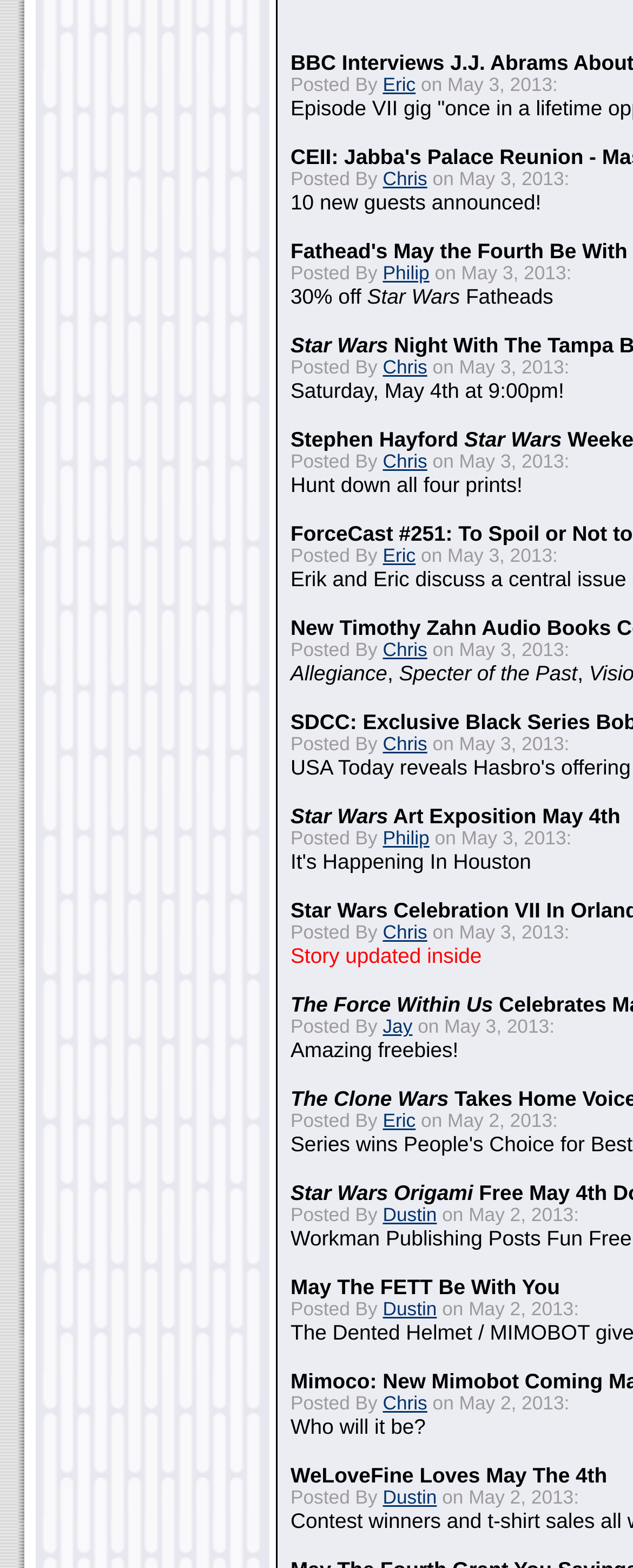Who posted the most recent article?
Provide a comprehensive and detailed answer to the question.

I looked at the most recent post on the page, which is at the top. The 'Posted By' label next to it says 'Eric', so Eric posted the most recent article.